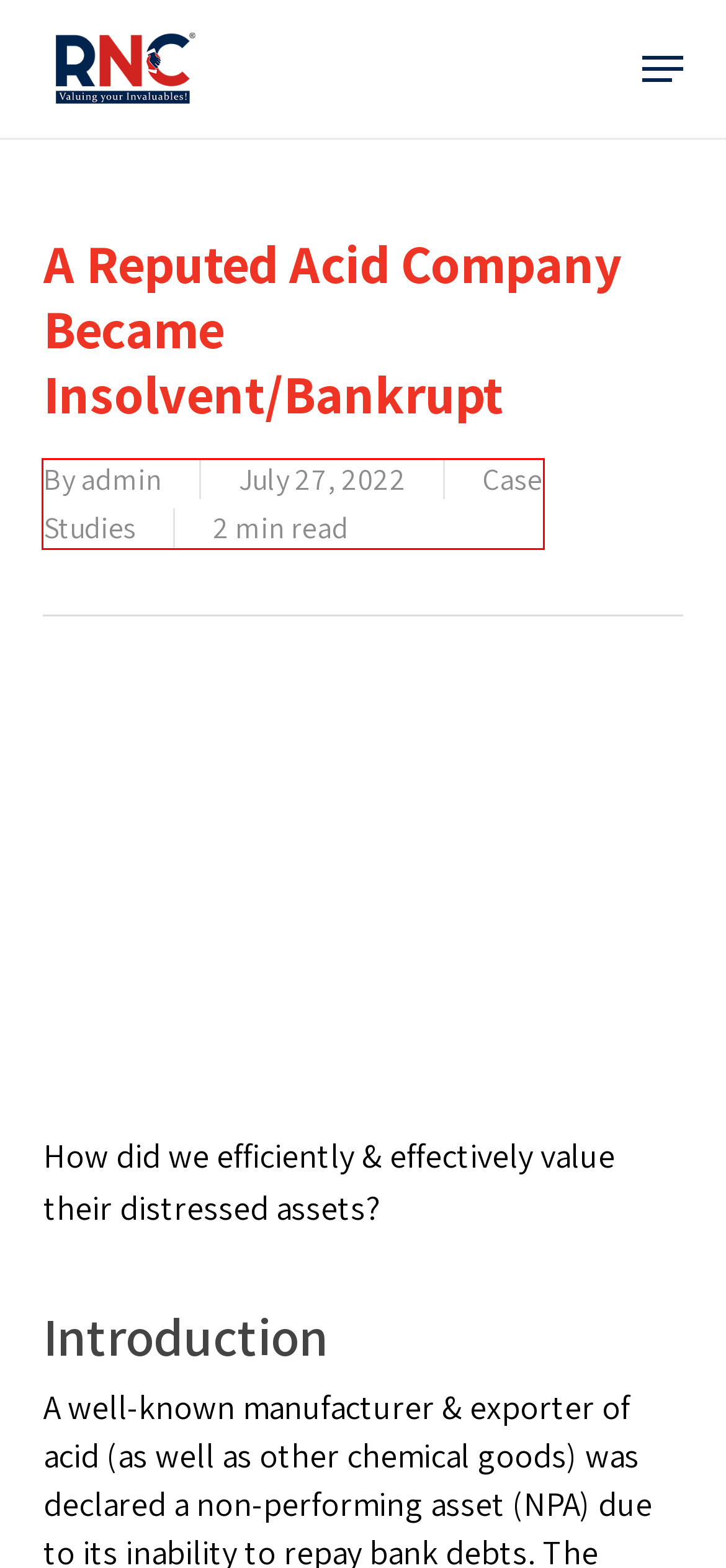You have a screenshot of a webpage with a red rectangle bounding box around a UI element. Choose the best description that matches the new page after clicking the element within the bounding box. The candidate descriptions are:
A. Our Clients and Credentials | Brand Asset Va | RNC
B. Case Studies - RNC
C. Disclaimer | Rakesh Narula | RNC
D. Privacy Policy | Rakesh Narula | Sahil Narula | RNC
E. Valuation Services | business valuation| Company Valuation India
F. Advisory Services Due Diligence, Asset Tagging, Componentization
G. Contact Us | Business Valuation Services Near Me | RNC Valuecon
H. RNC - Valuation Services, Asset Valuation and Advisory Services Firm

B